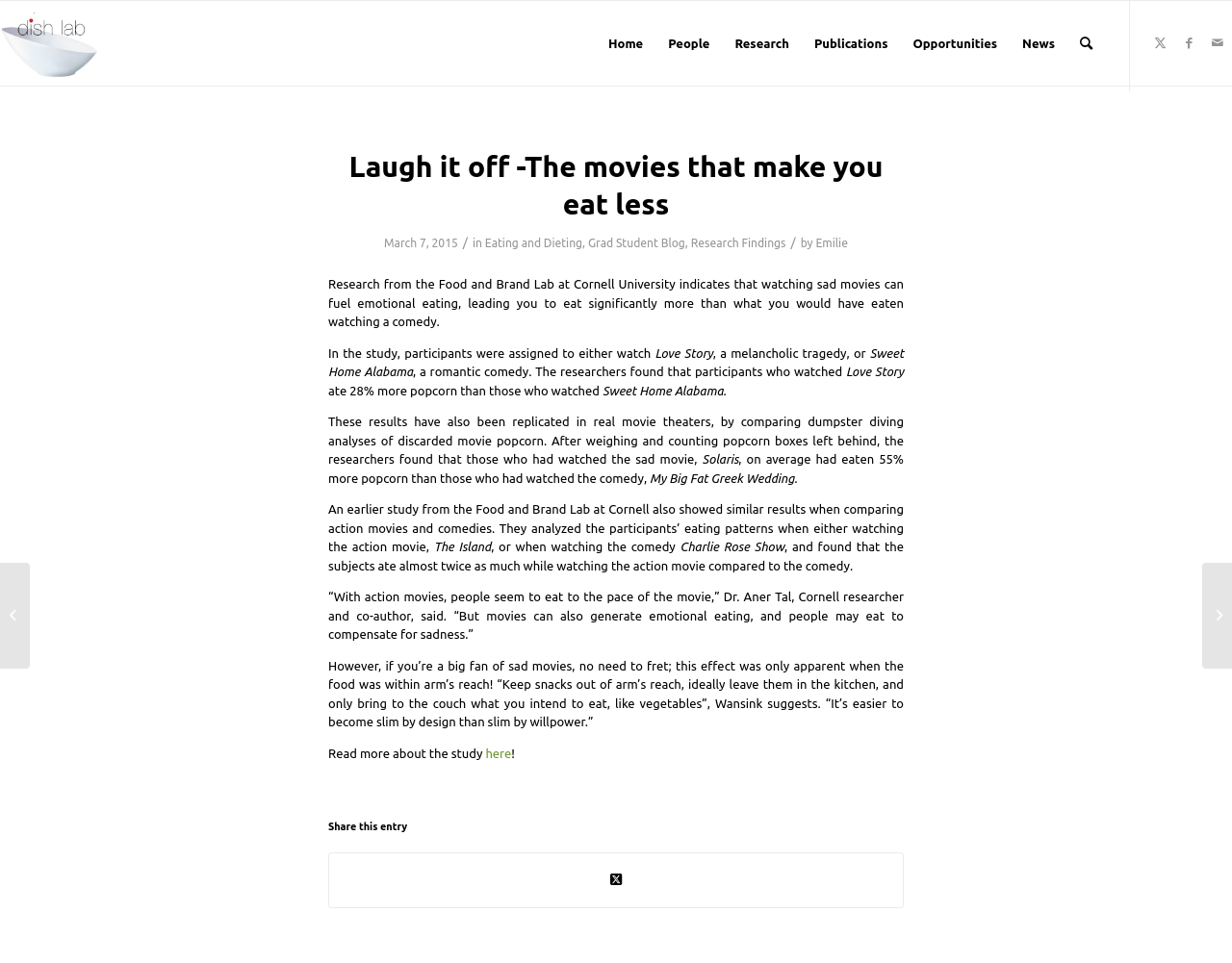What is Dr. Wansink's suggestion to avoid overeating while watching movies?
Refer to the image and respond with a one-word or short-phrase answer.

Keep snacks out of arm's reach